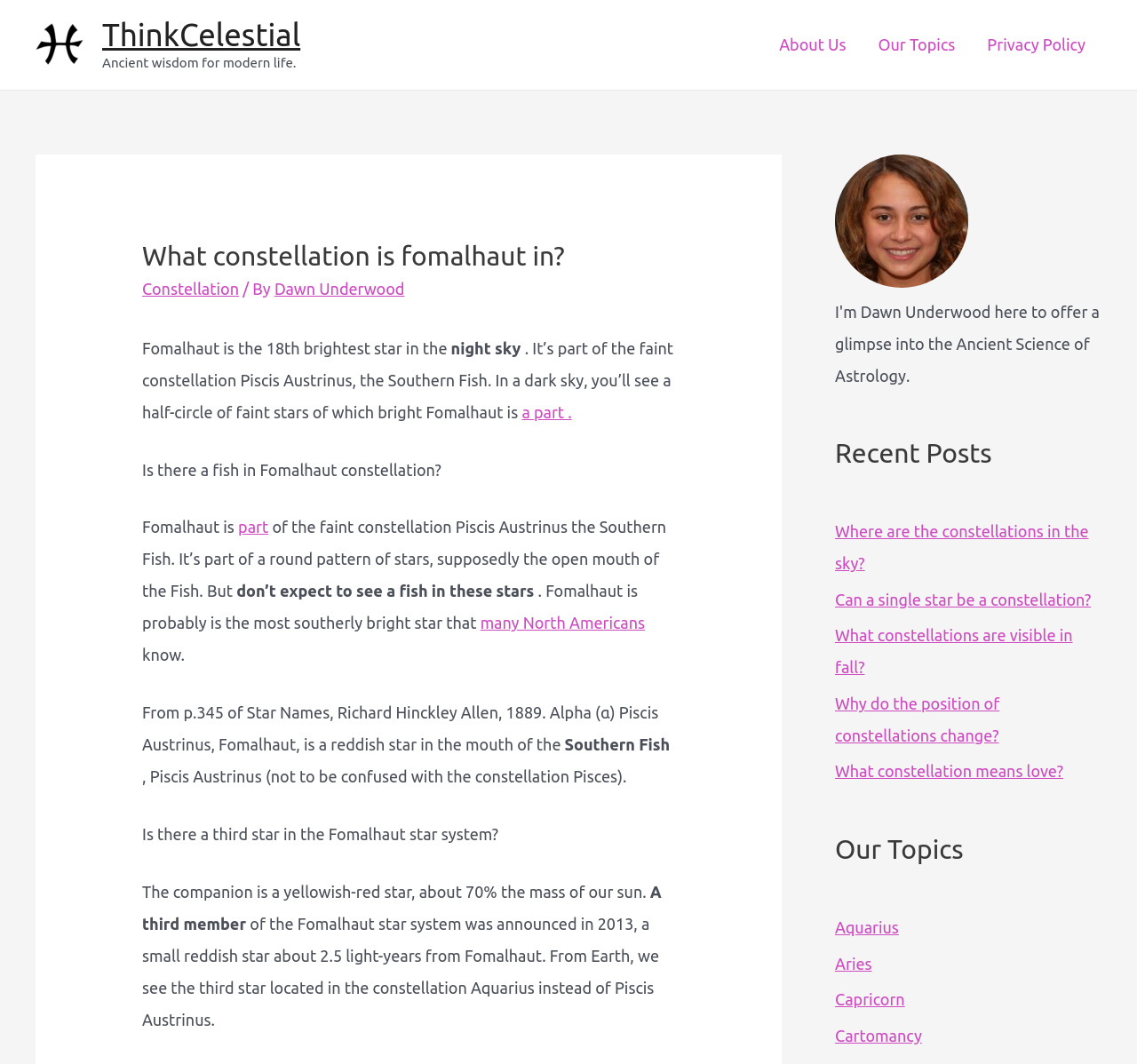Determine the bounding box coordinates of the section to be clicked to follow the instruction: "Read the article about Fomalhaut". The coordinates should be given as four float numbers between 0 and 1, formatted as [left, top, right, bottom].

[0.125, 0.225, 0.594, 0.255]